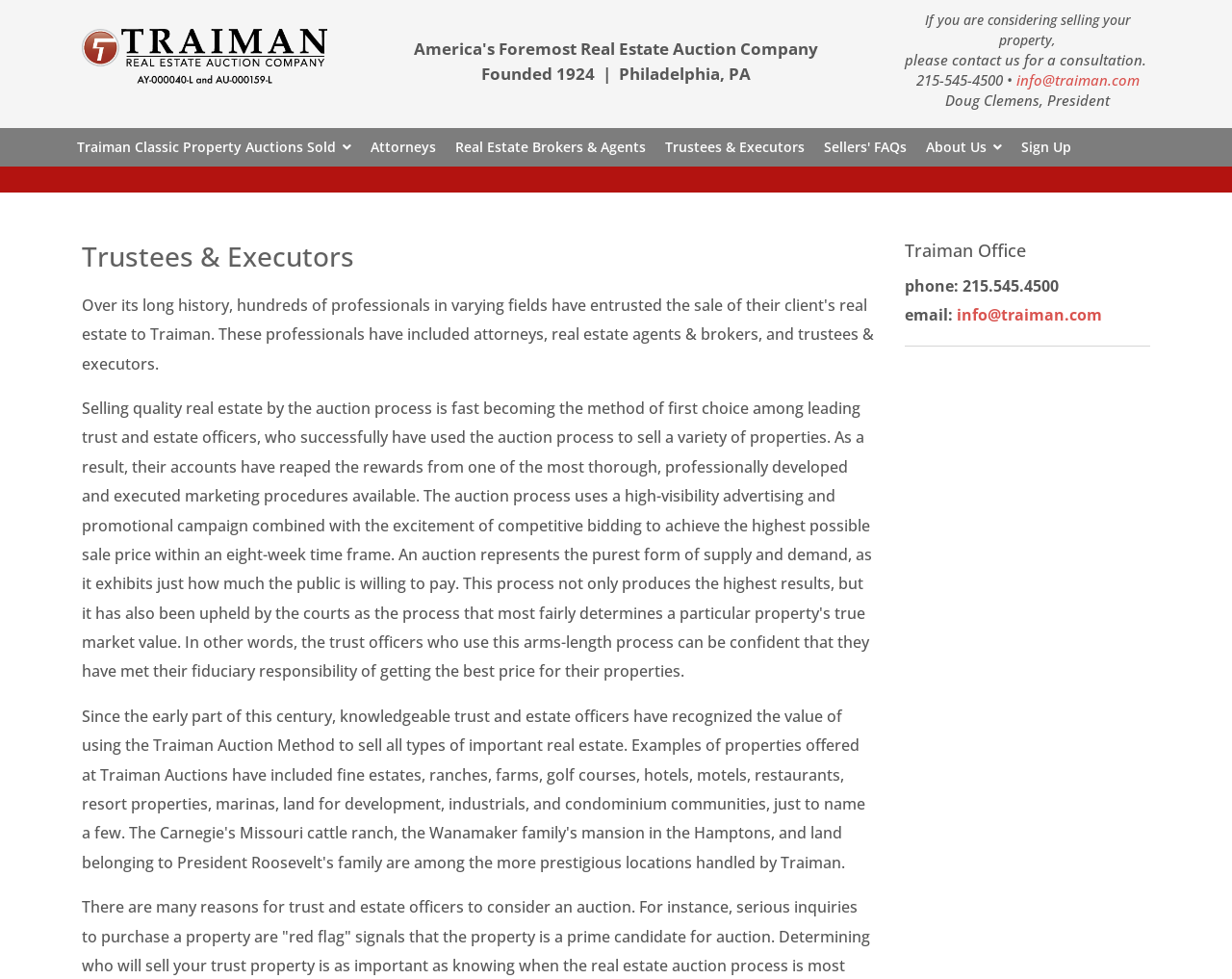Pinpoint the bounding box coordinates of the area that must be clicked to complete this instruction: "Sign up for an account".

[0.821, 0.131, 0.877, 0.17]